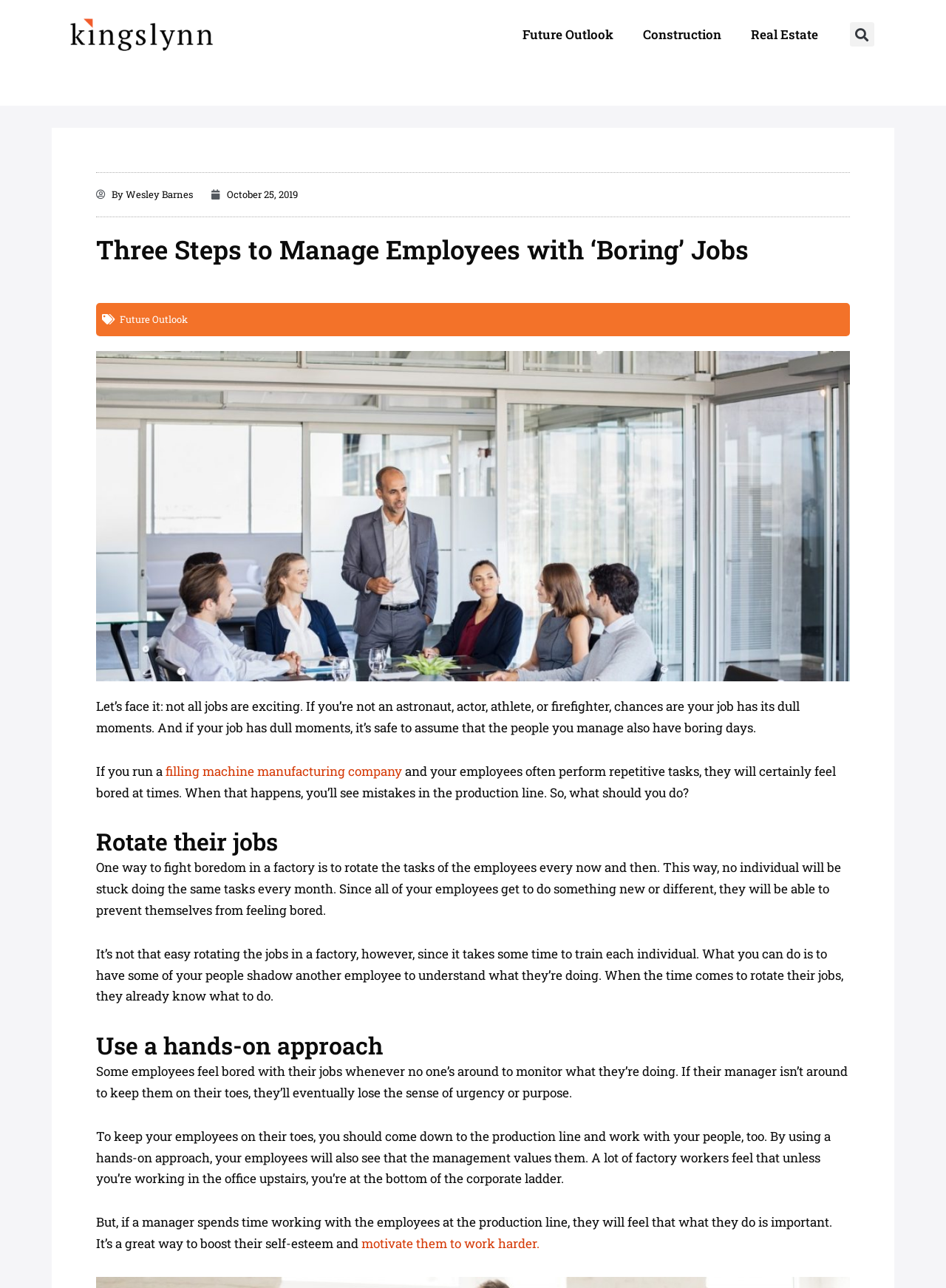Answer the question below in one word or phrase:
What is the third step to manage employees with 'boring' jobs?

Use a hands-on approach